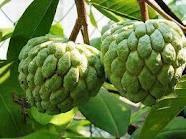Provide a comprehensive description of the image.

The image showcases two custard apples (also known as cherimoyas) hanging from a branch amidst lush green leaves. The fruits, characterized by their unique scaly texture and vibrant green color, are ripe and ready for harvest. This variety of custard apple is commonly associated with its sweet, creamy flesh, making it a popular choice in desserts and smoothies. In the context of the product listing, these custard apples are identified as being part of the spray-dried custard-apple powder, which is marketed with a price range of 250.00 - 800.00 INR per kilogram. The listing emphasizes their cultivation type as common, suggesting widespread availability and supply capabilities. The product also highlights a shelf life of 1-2 years, indicating its potential for long-term storage and use in culinary applications.